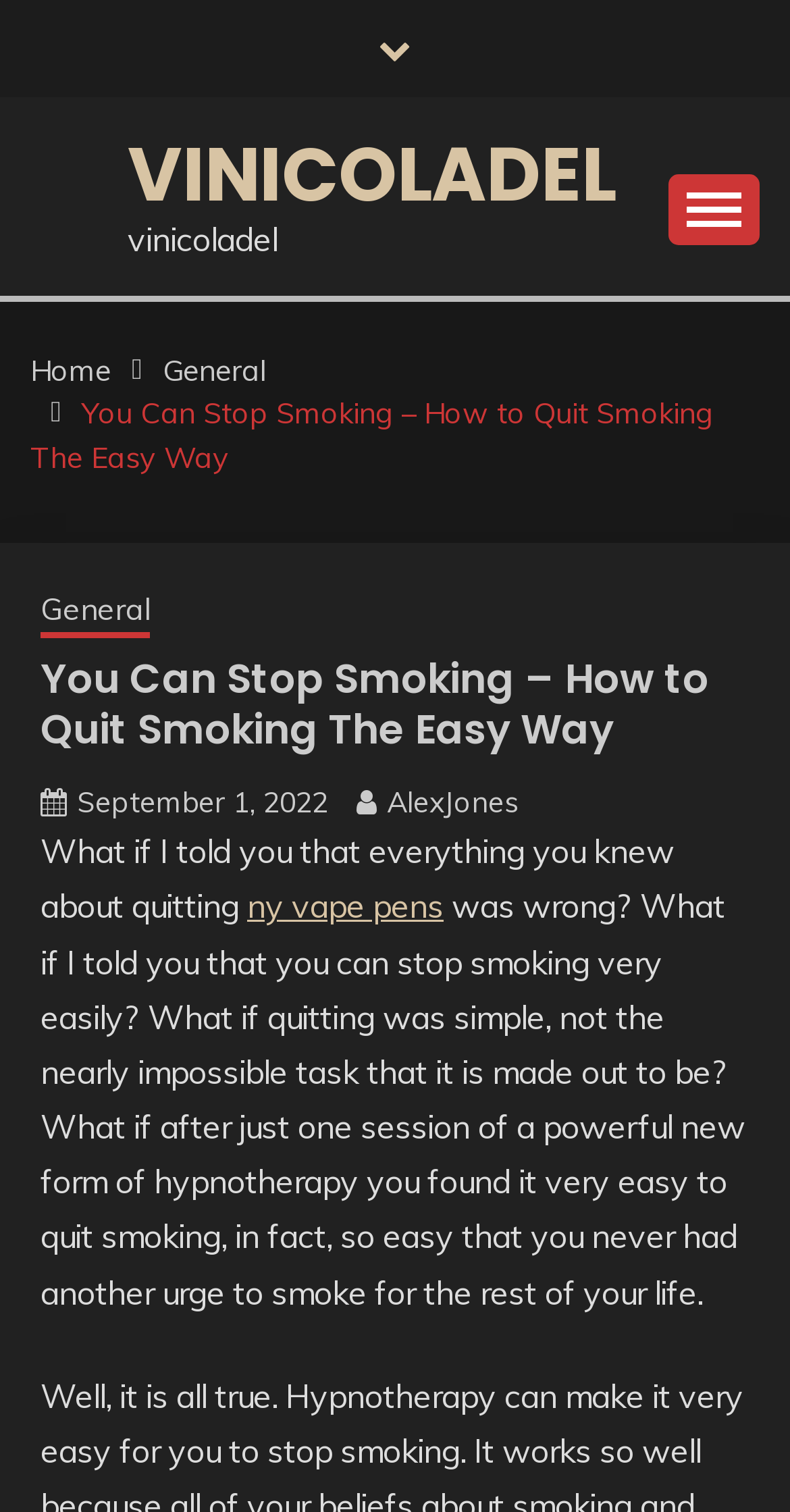Given the element description ny vape pens, specify the bounding box coordinates of the corresponding UI element in the format (top-left x, top-left y, bottom-right x, bottom-right y). All values must be between 0 and 1.

[0.313, 0.586, 0.562, 0.613]